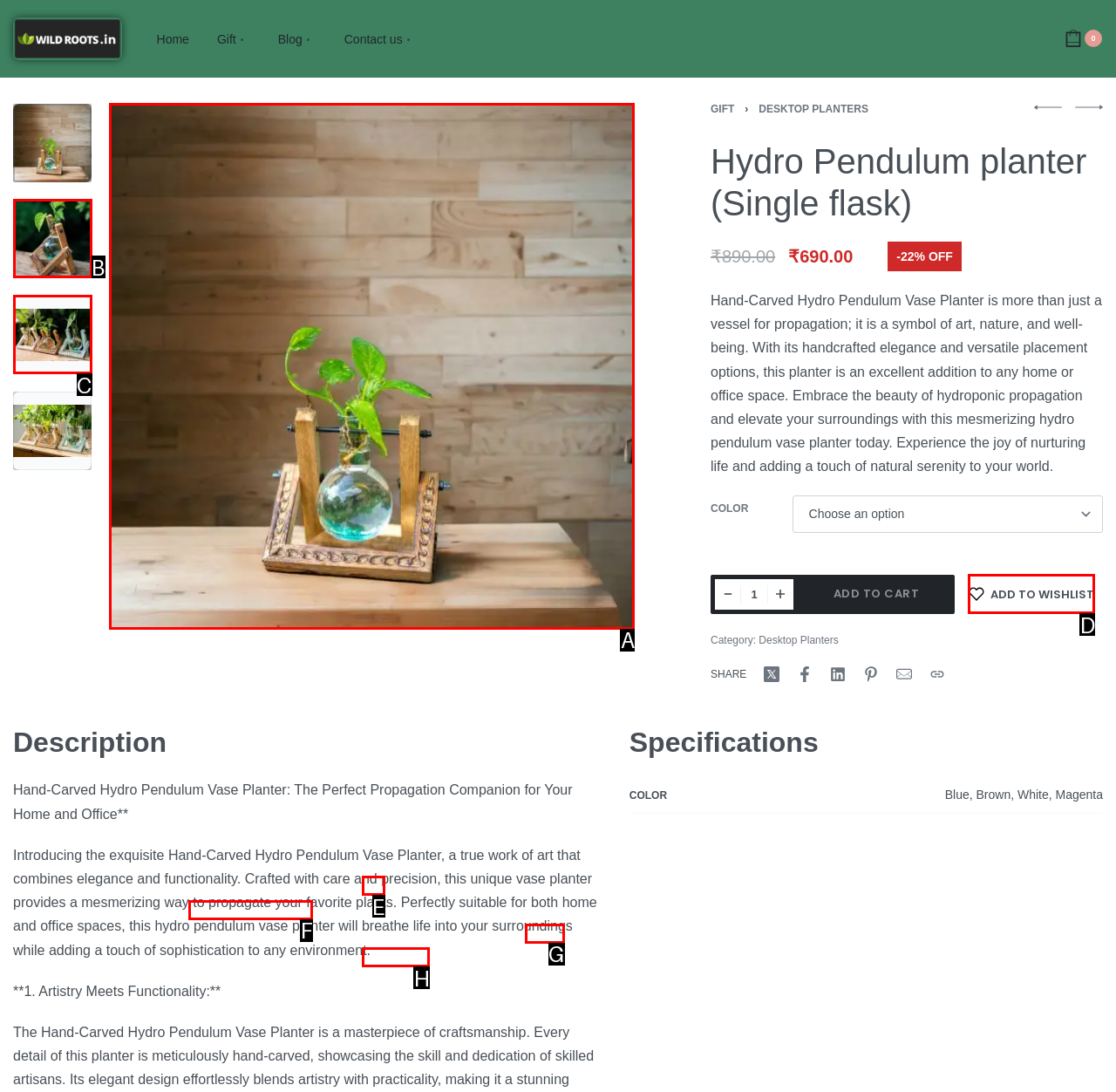Identify the letter of the UI element that fits the description: Cancellation and Refund
Respond with the letter of the option directly.

F